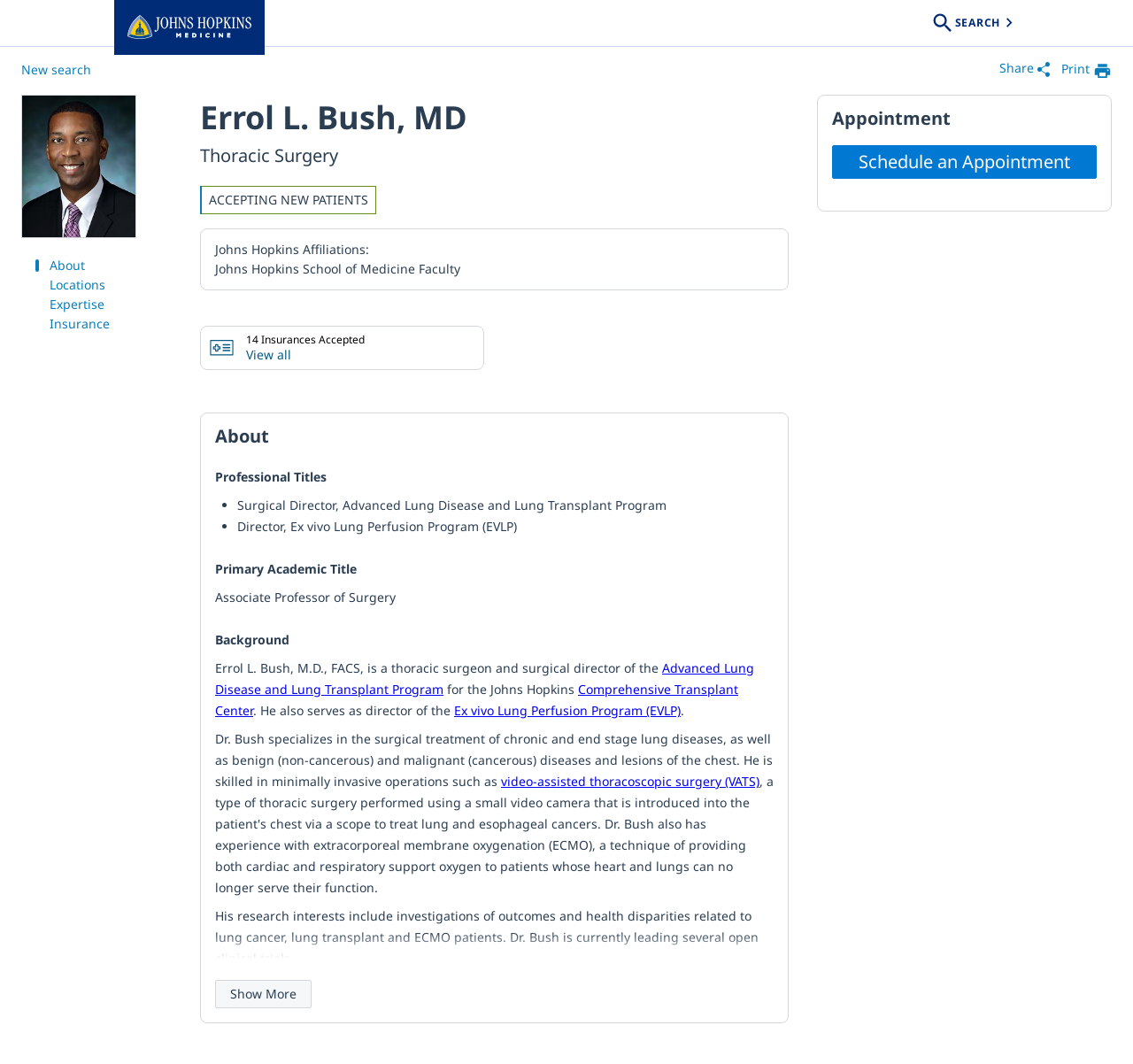Please mark the bounding box coordinates of the area that should be clicked to carry out the instruction: "Search for a provider".

[0.821, 0.0, 0.899, 0.043]